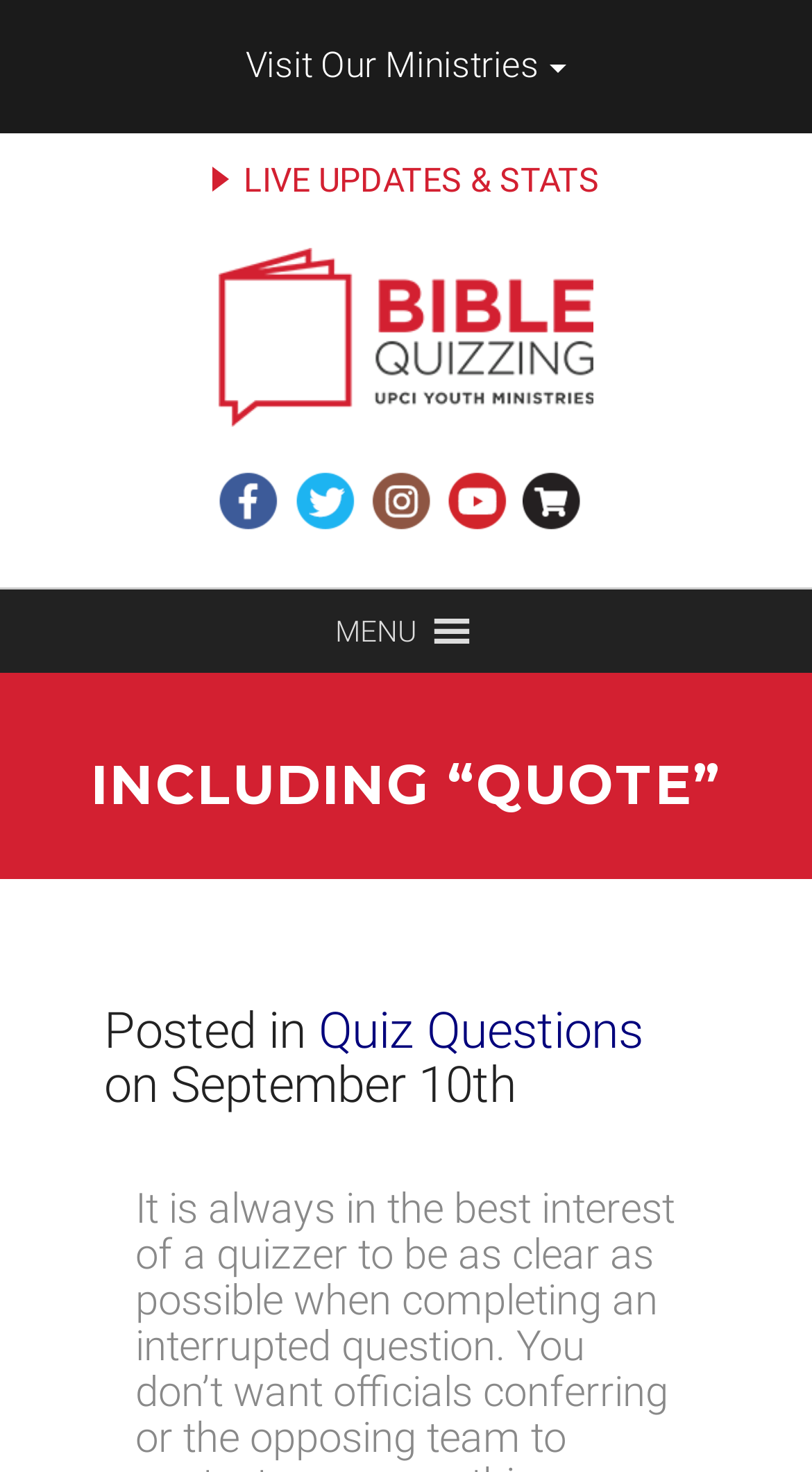Answer this question in one word or a short phrase: What is the category of 'Senior Bible Quizzing'?

Link